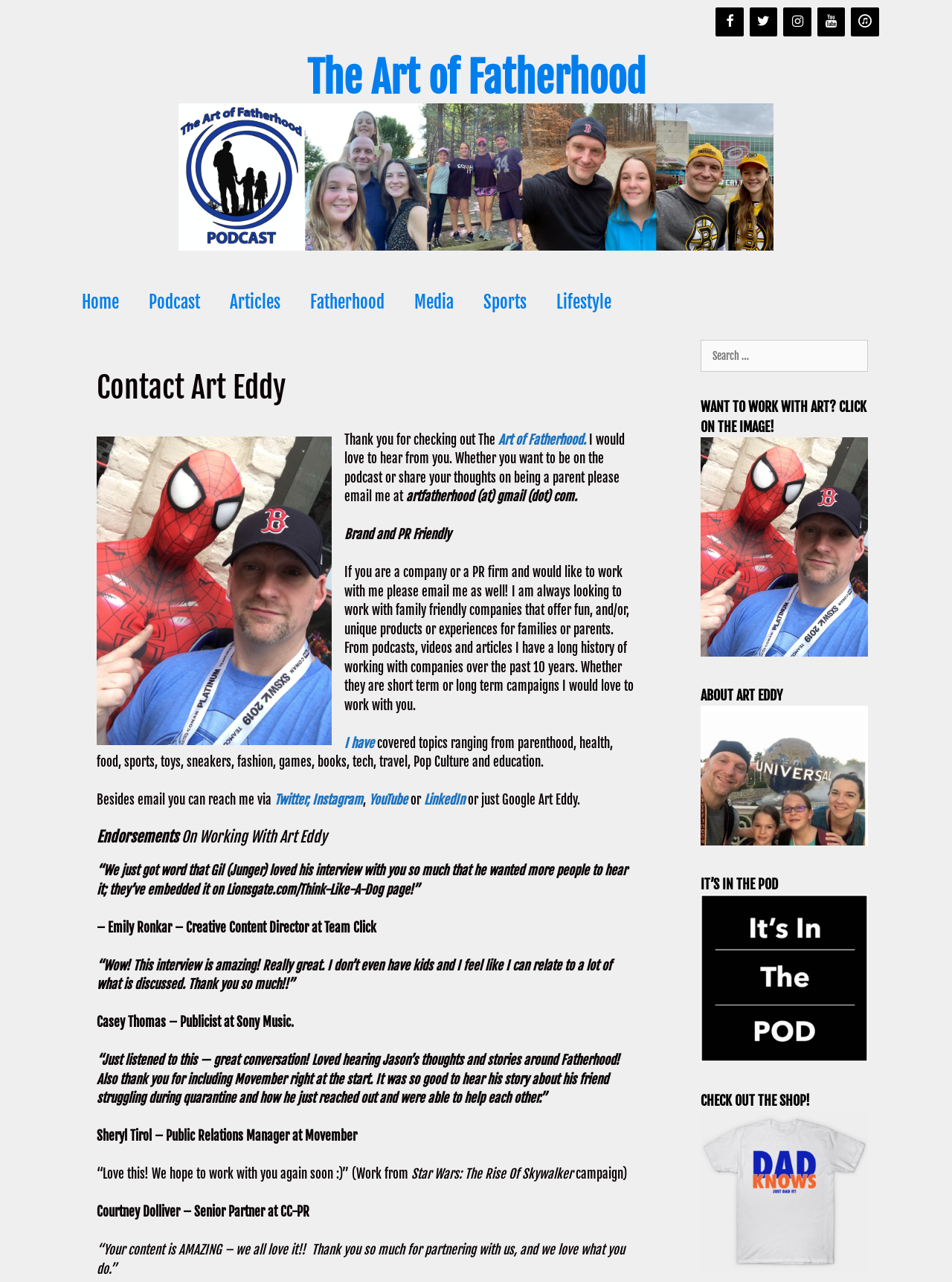Explain the contents of the webpage comprehensively.

The webpage is about Art Eddy, a fatherhood blogger and podcaster. At the top, there is a banner with a link to "The Art of Fatherhood" and an image of the same name. Below the banner, there is a navigation menu with links to "Home", "Podcast", "Articles", "Fatherhood", "Media", "Sports", and "Lifestyle".

The main content of the page is divided into sections. The first section has a heading "Contact Art Eddy" and a paragraph of text that invites readers to email Art Eddy to discuss potential collaborations or to share their thoughts on being a parent. There is also a link to "Art of Fatherhood" and an email address.

The next section is about Art Eddy's brand and PR friendly approach. It explains that he is open to working with family-friendly companies that offer fun and unique products or experiences for families or parents. There is a list of topics he has covered in the past, including parenthood, health, food, sports, and more.

Below this section, there are links to Art Eddy's social media profiles, including Twitter, Instagram, YouTube, and LinkedIn. There is also a section with endorsements from people who have worked with Art Eddy, including publicists and content directors from various companies. They share their positive experiences working with him and praise his content.

On the right side of the page, there are three complementary sections. The first one has a search box where readers can search for specific content. The second section has a heading "WANT TO WORK WITH ART? CLICK ON THE IMAGE!" and a link to a page about collaborating with Art Eddy. The third section has headings "ABOUT ART EDDY", "IT’S IN THE POD", and "CHECK OUT THE SHOP!" with links to corresponding pages.

At the top right corner of the page, there are links to Art Eddy's social media profiles, including Facebook, Twitter, Instagram, YouTube, and iTunes.